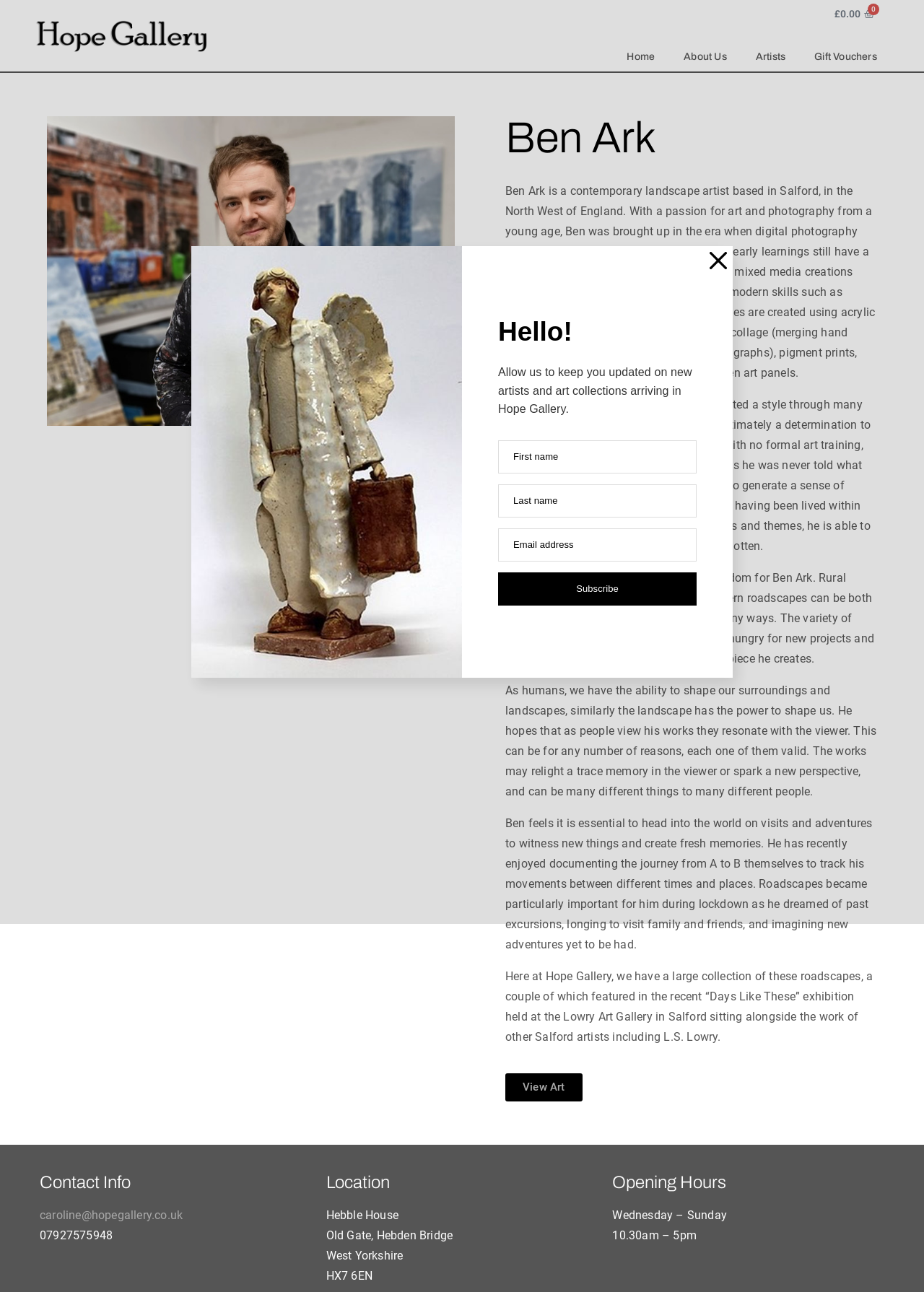Determine the coordinates of the bounding box for the clickable area needed to execute this instruction: "Click the Hope Gallery logo".

[0.035, 0.015, 0.23, 0.04]